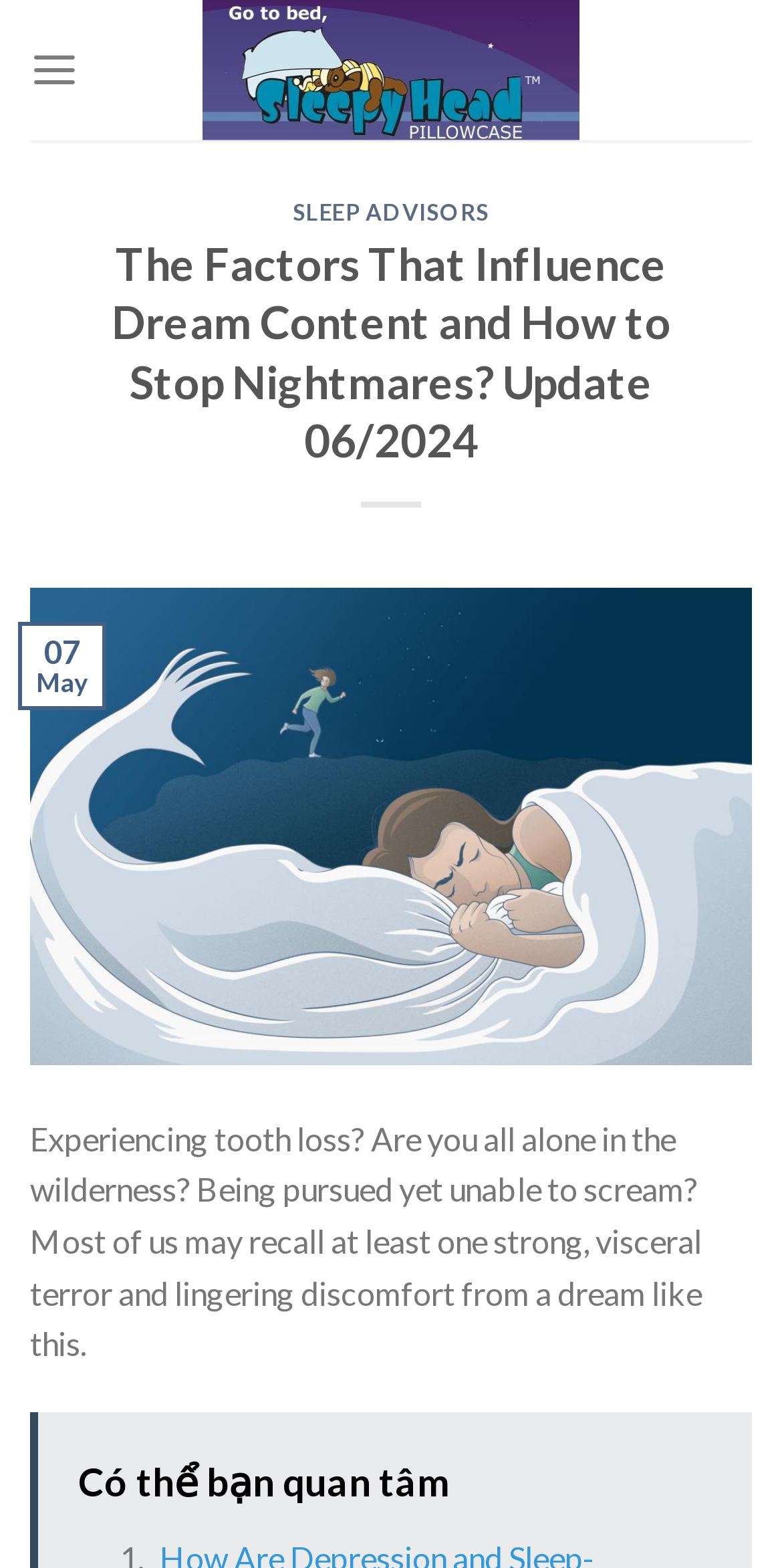Answer succinctly with a single word or phrase:
What is the name of the pillow reviewed on this webpage?

Sleepy Head Pillow